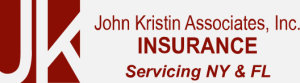Utilize the information from the image to answer the question in detail:
In which states does John Kristin Associates, Inc. offer its services?

The phrase 'Servicing NY & FL' indicates the regions where their services are offered, reflecting their commitment to clients in New York and Florida.